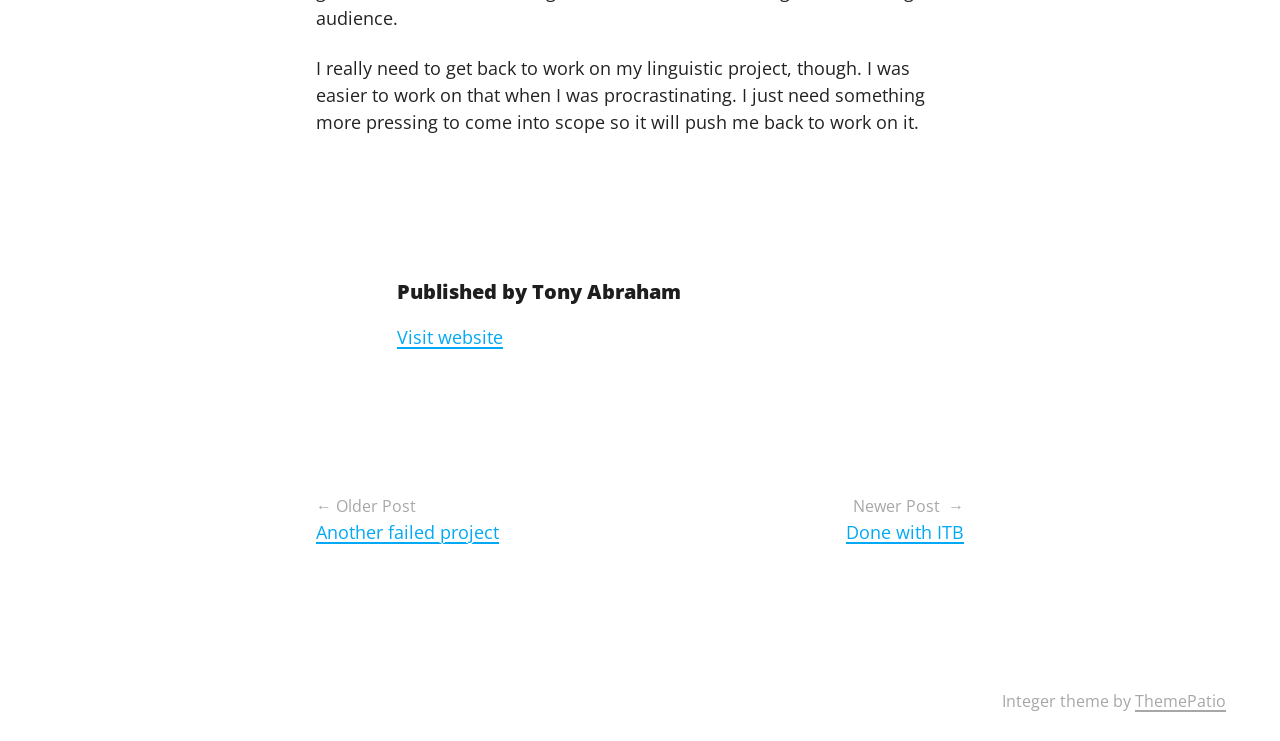Given the element description "ThemePatio" in the screenshot, predict the bounding box coordinates of that UI element.

[0.887, 0.931, 0.958, 0.961]